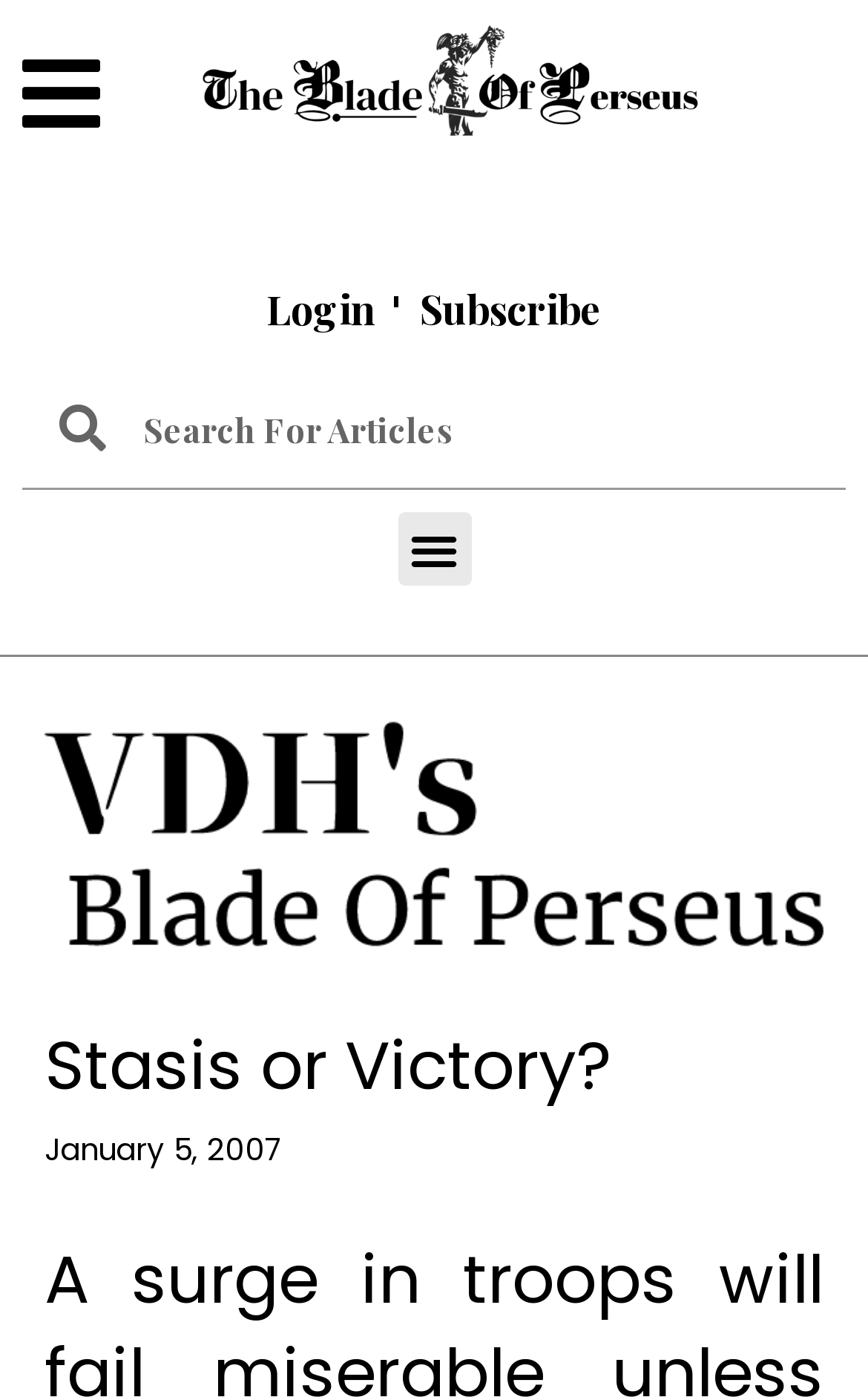What is the purpose of the button on the top-right?
Kindly offer a comprehensive and detailed response to the question.

I found a button element with the text 'Menu Toggle' and an expanded property set to False, indicating it is a toggle button. Its location at the top-right corner, with x1 and x2 coordinates of 0.458 and 0.542, suggests it is used to toggle a menu.